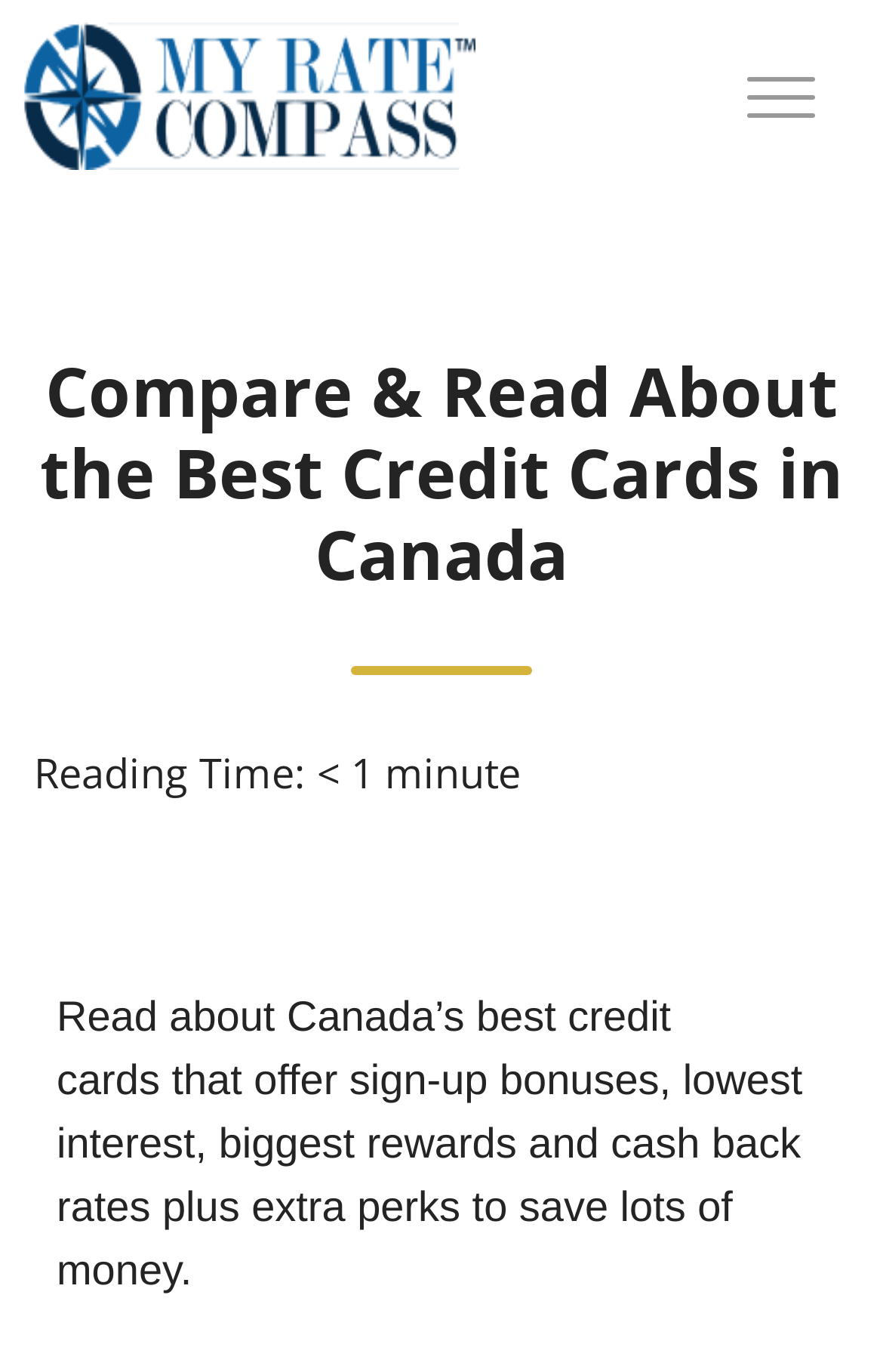Using the elements shown in the image, answer the question comprehensively: What is the main topic of the article?

I inferred the main topic by reading the heading 'Compare & Read About the Best Credit Cards in Canada' and the meta description which mentions 'Canada’s best credit cards'. This suggests that the article is about comparing and reading about the best credit cards available in Canada.